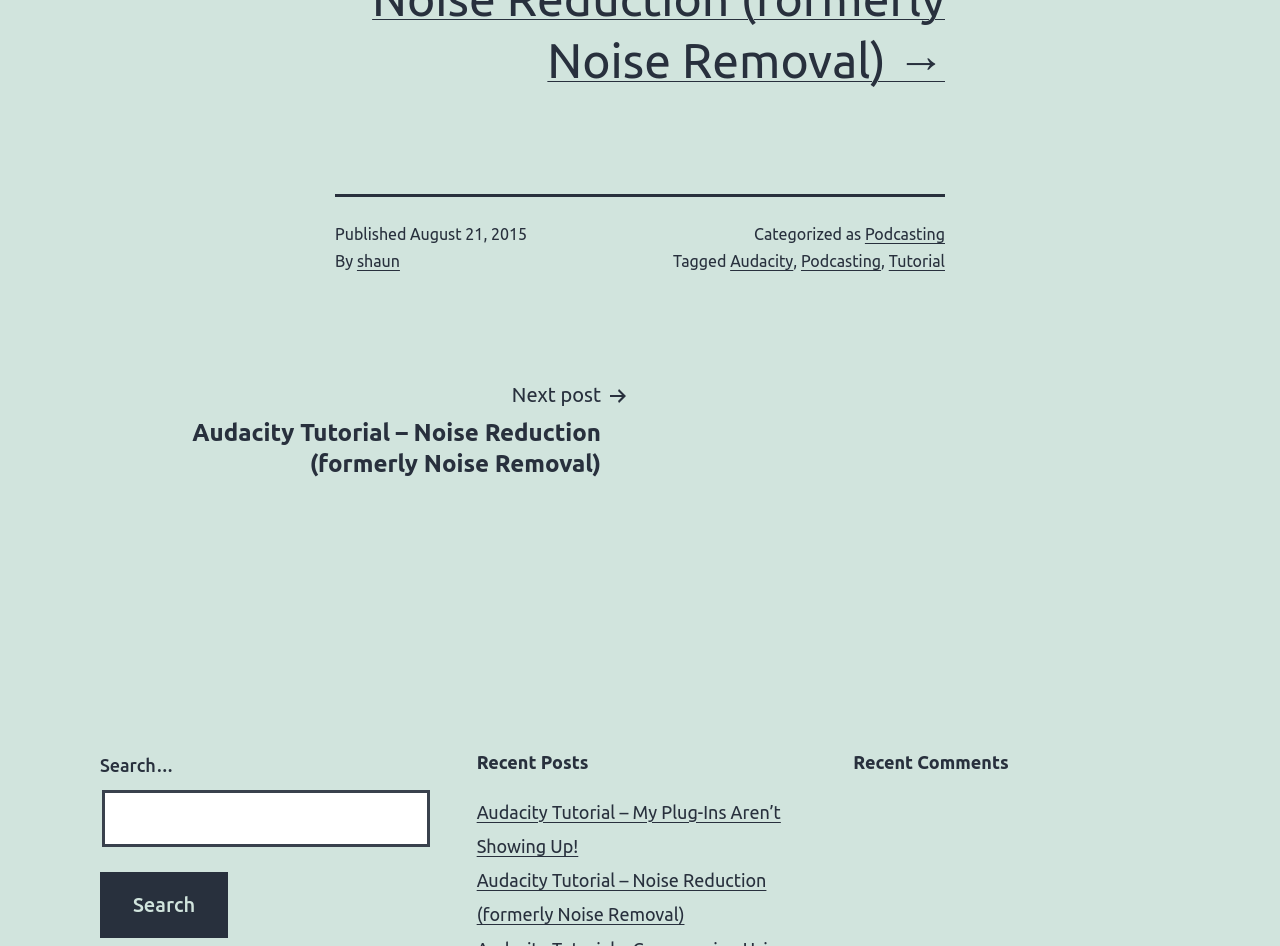Given the content of the image, can you provide a detailed answer to the question?
How many sections are there in the sidebar?

There are three sections in the sidebar, which are Recent Posts, Recent Comments, and Post navigation, which can be found on the right-hand side of the webpage.